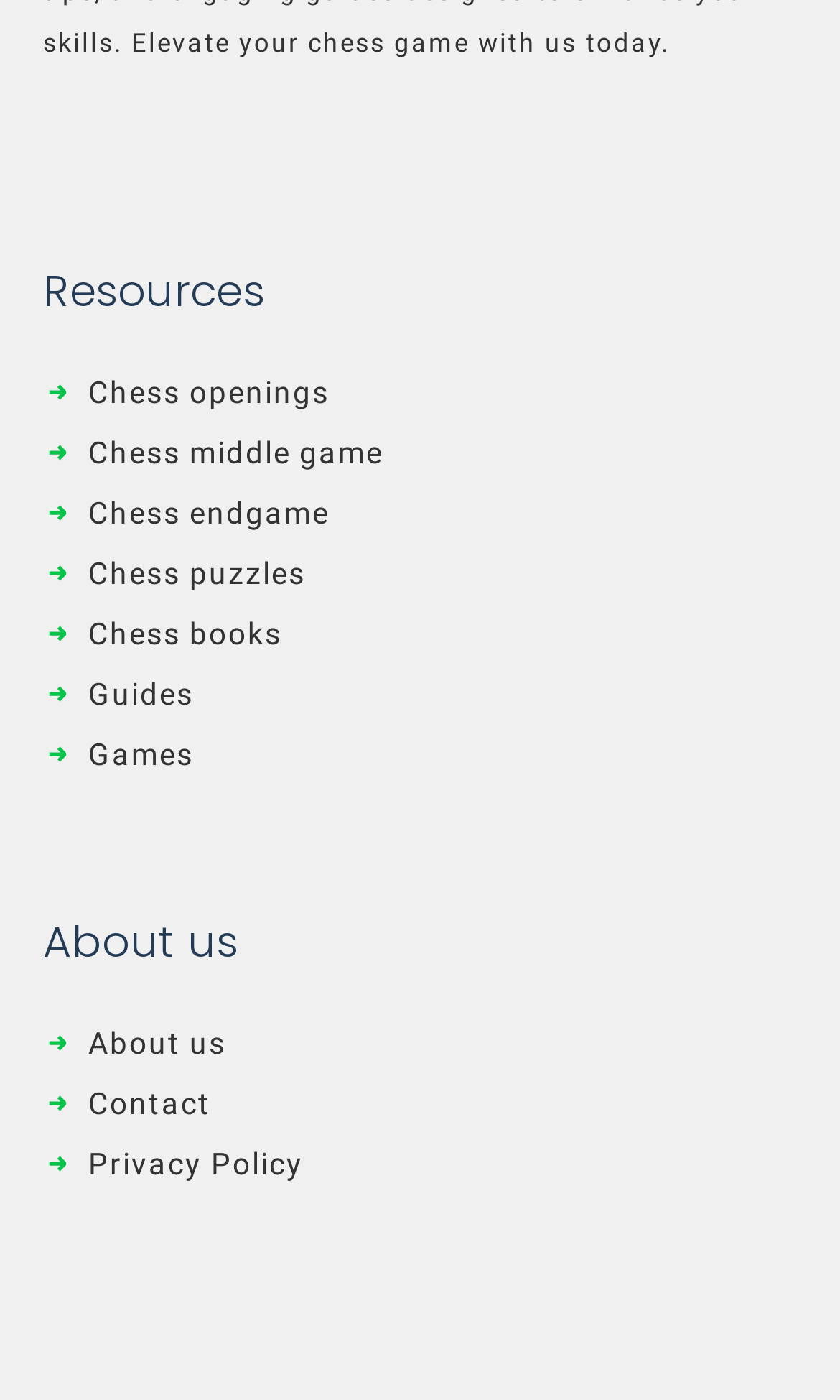Point out the bounding box coordinates of the section to click in order to follow this instruction: "Browse chess books".

[0.105, 0.441, 0.336, 0.465]